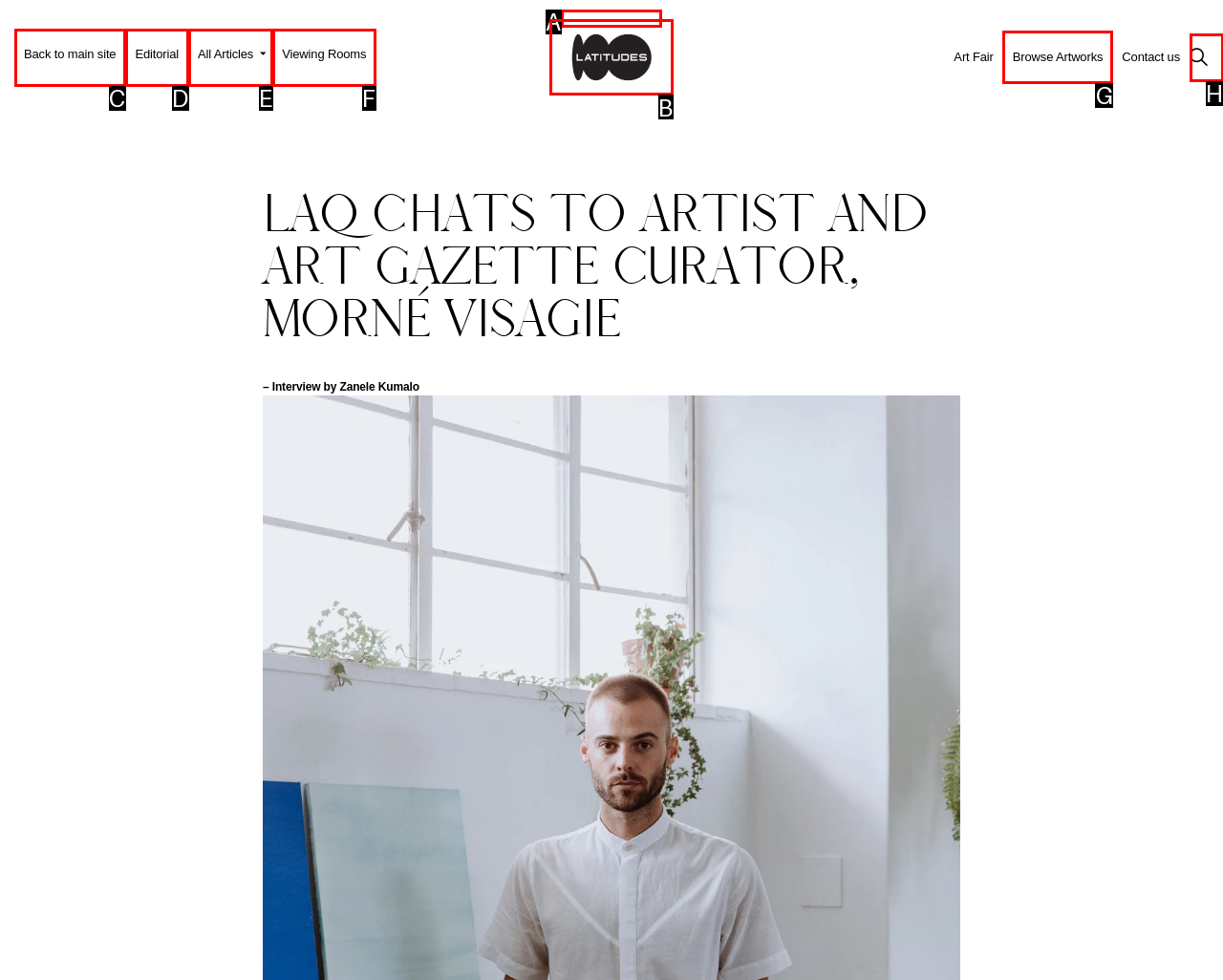Show which HTML element I need to click to perform this task: browse artworks Answer with the letter of the correct choice.

G